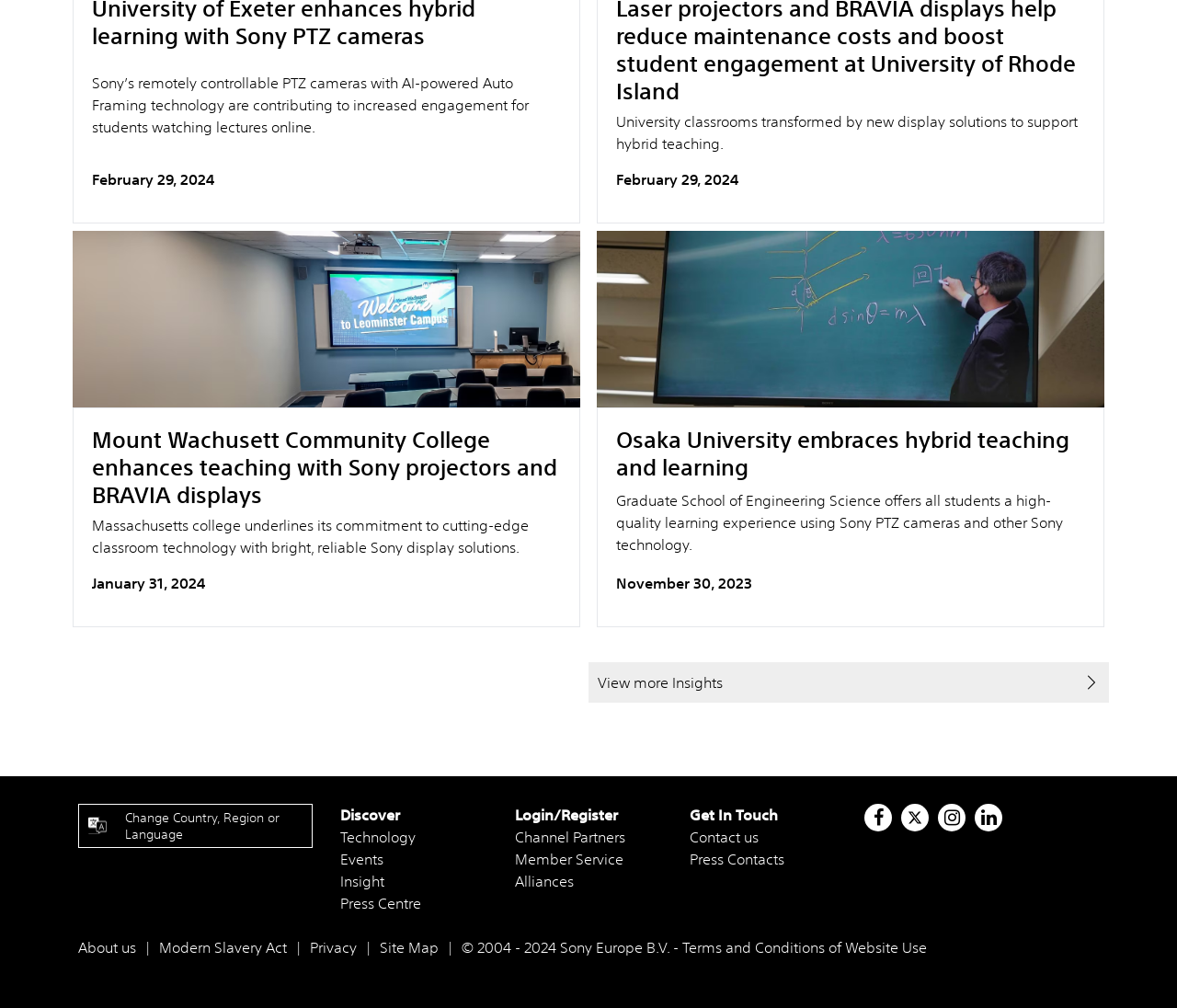Locate the bounding box coordinates of the area to click to fulfill this instruction: "Read about Mount Wachusett Community College". The bounding box should be presented as four float numbers between 0 and 1, in the order [left, top, right, bottom].

[0.058, 0.229, 0.497, 0.622]